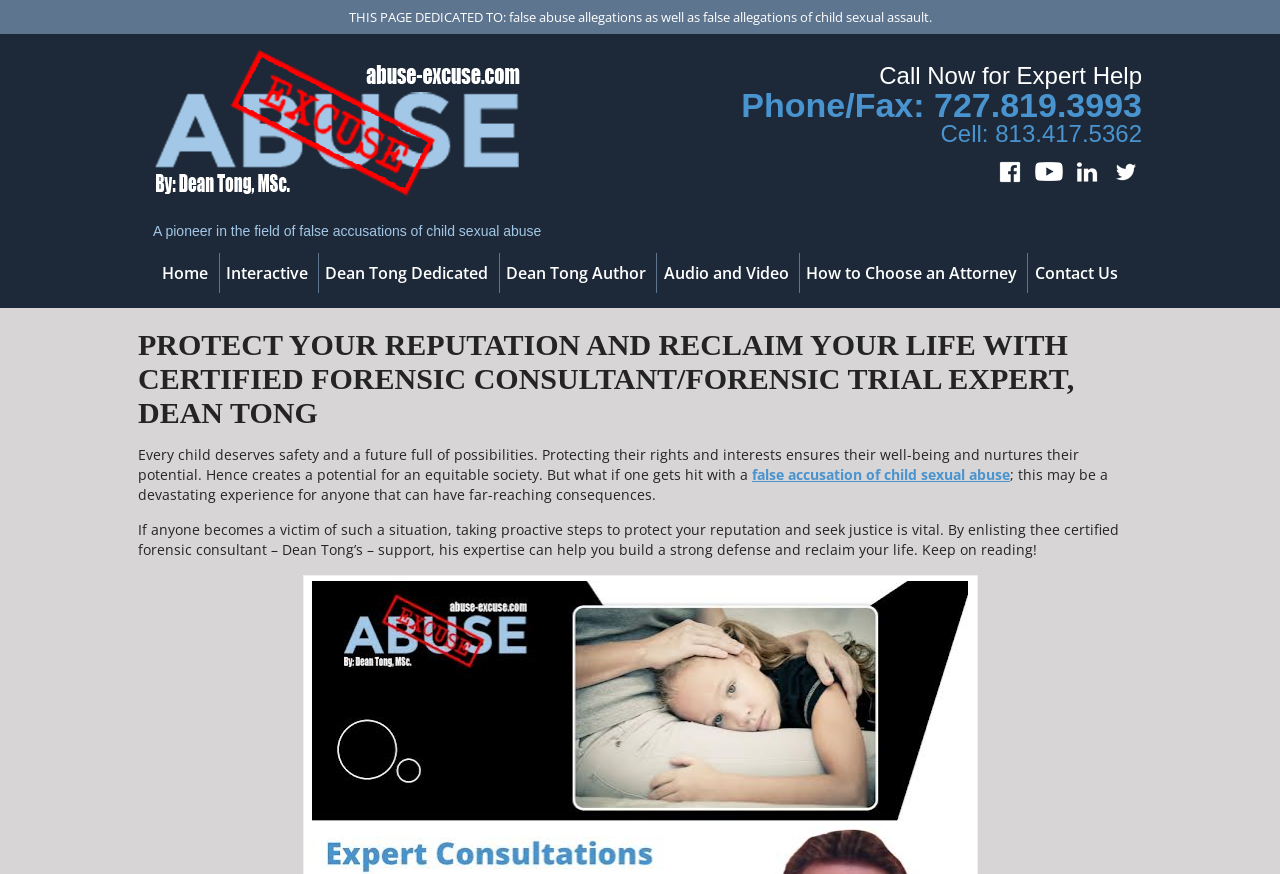Answer the question below using just one word or a short phrase: 
What is the topic of the webpage?

False accusations of child sexual abuse